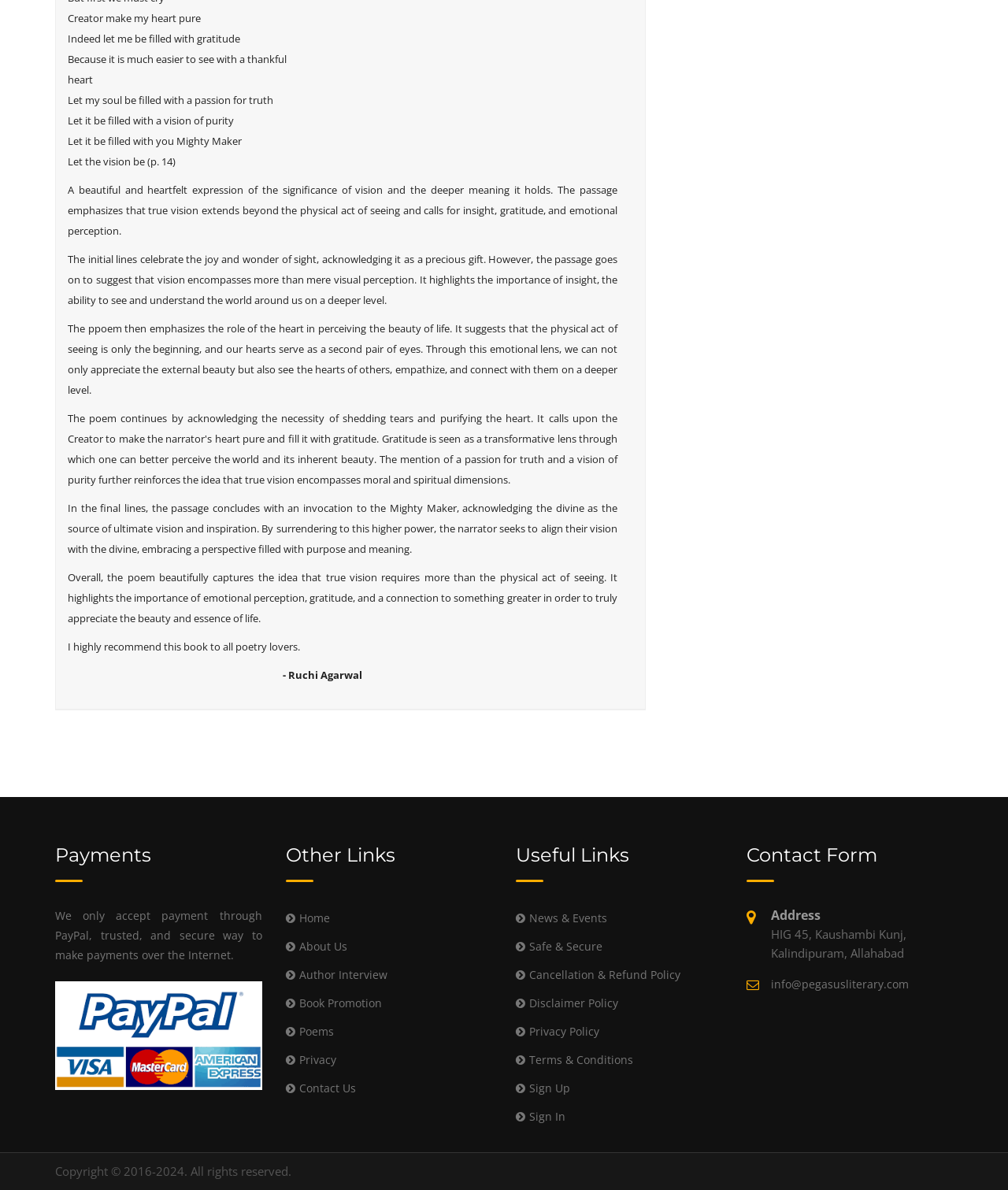Specify the bounding box coordinates of the area to click in order to follow the given instruction: "Click the 'Contact Us' link."

[0.296, 0.908, 0.353, 0.921]